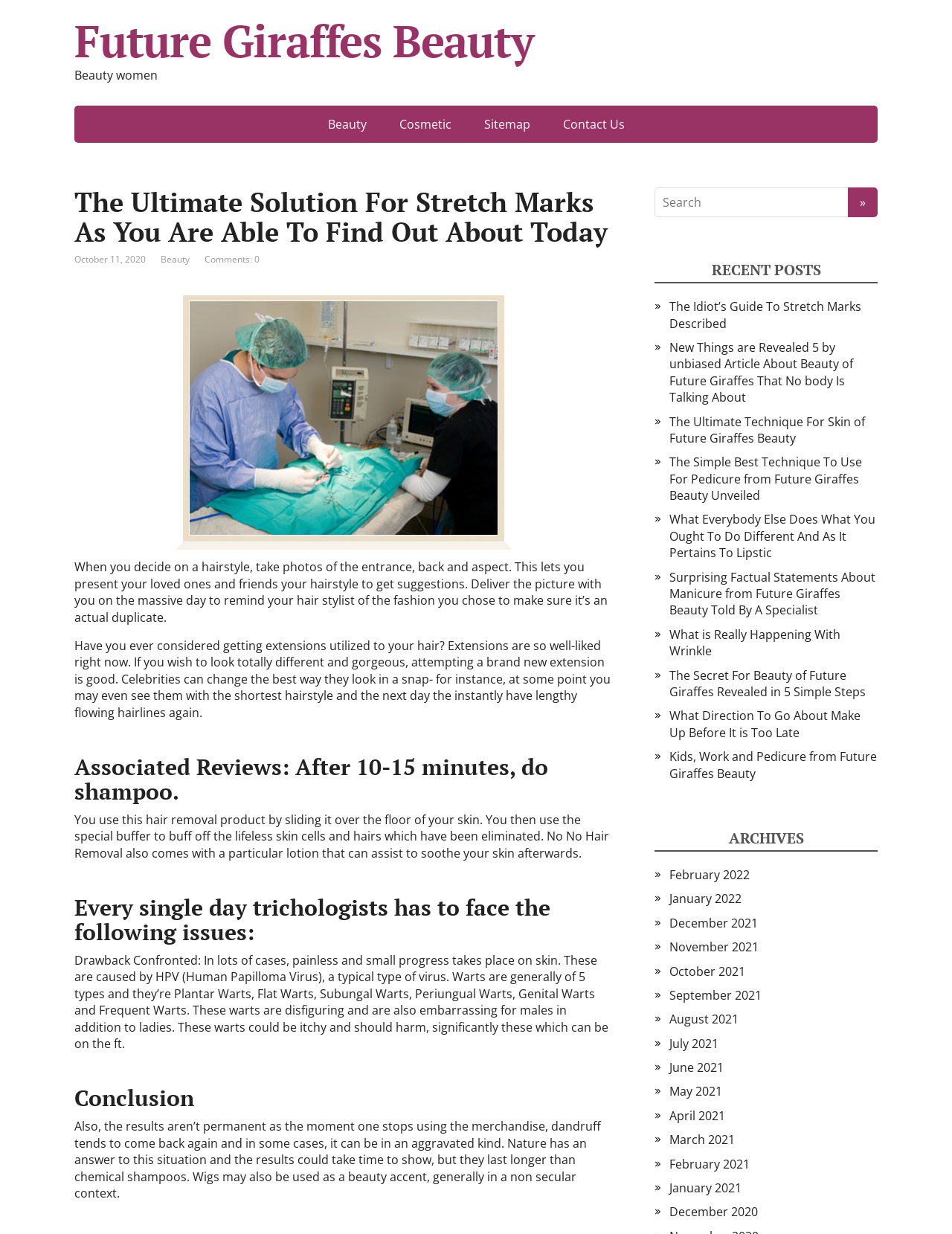Identify the bounding box of the HTML element described here: "March 2021". Provide the coordinates as four float numbers between 0 and 1: [left, top, right, bottom].

[0.703, 0.917, 0.772, 0.93]